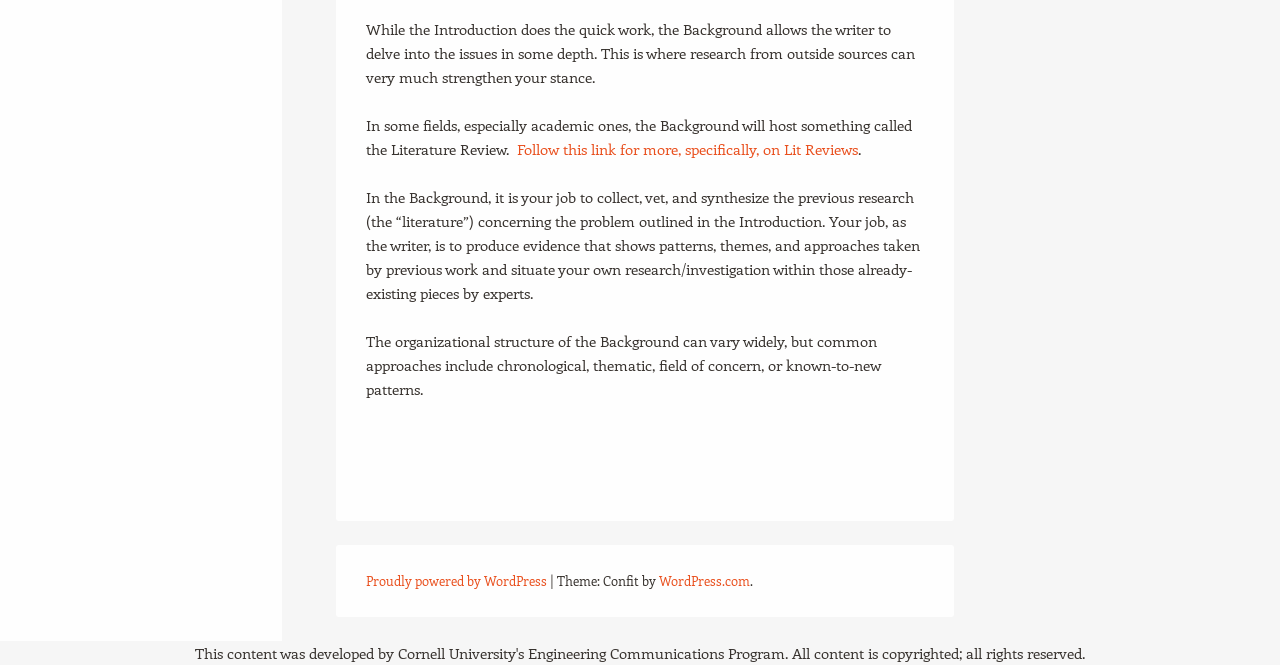Based on what you see in the screenshot, provide a thorough answer to this question: What platform is this website powered by?

The webpage footer mentions 'Proudly powered by WordPress' and 'Theme: Confit by WordPress.com', which indicates that the website is built using the WordPress platform.